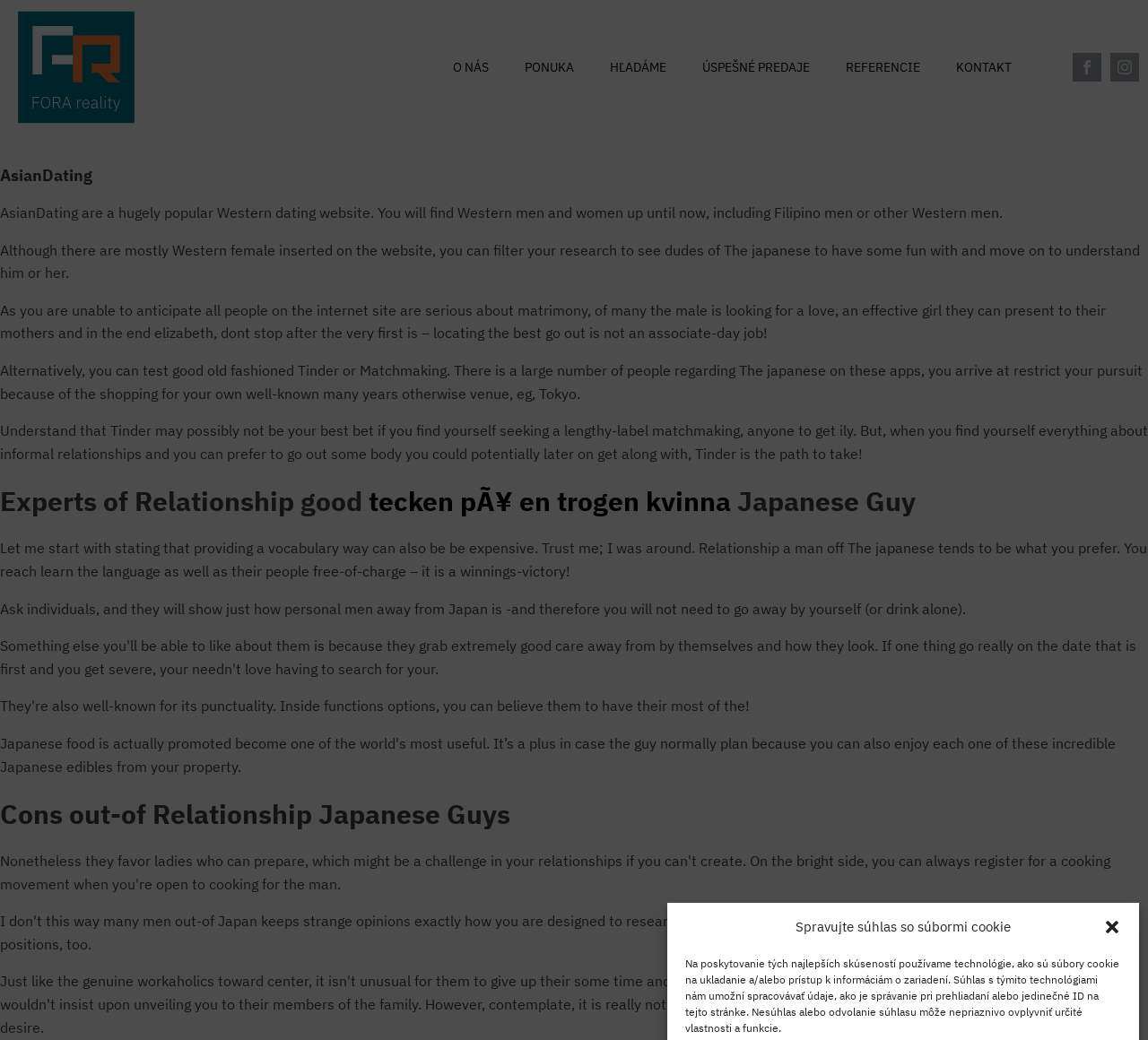Offer a meticulous caption that includes all visible features of the webpage.

This webpage is about the pros and cons of dating a Japanese person, specifically focusing on the Western dating website AsianDating. At the top right corner, there is a "close-dialog" button. Below it, there is a static text block explaining the use of technologies like cookies to store and access device information.

The webpage has a navigation menu at the top, consisting of six links: "O NÁS", "PONUKA", "HĽADÁME", "ÚSPEŠNÉ PREDAJE", "REFERENCIE", and "KONTAKT". These links are aligned horizontally and take up about half of the screen width.

On the top left, there is a large heading "AsianDating" followed by a paragraph of text describing the website as a popular Western dating platform where users can find Western men and women, including Filipino men and other Western men.

Below this, there are five paragraphs of text discussing the pros and cons of dating Japanese men, including the possibility of finding a serious partner, the importance of learning the Japanese language and culture, and the potential for casual relationships.

On the right side of the page, there are two social media links, "Visit our Facebook" and "Visit our Instagram", each accompanied by a Facebook and Instagram icon, respectively.

The webpage also has two headings, "Experts of Relationship good tecken pÃ¥ en trogen kvinna Japanese Guy" and "Cons out-of Relationship Japanese Guys", which separate the text into two sections discussing the advantages and disadvantages of dating Japanese men.